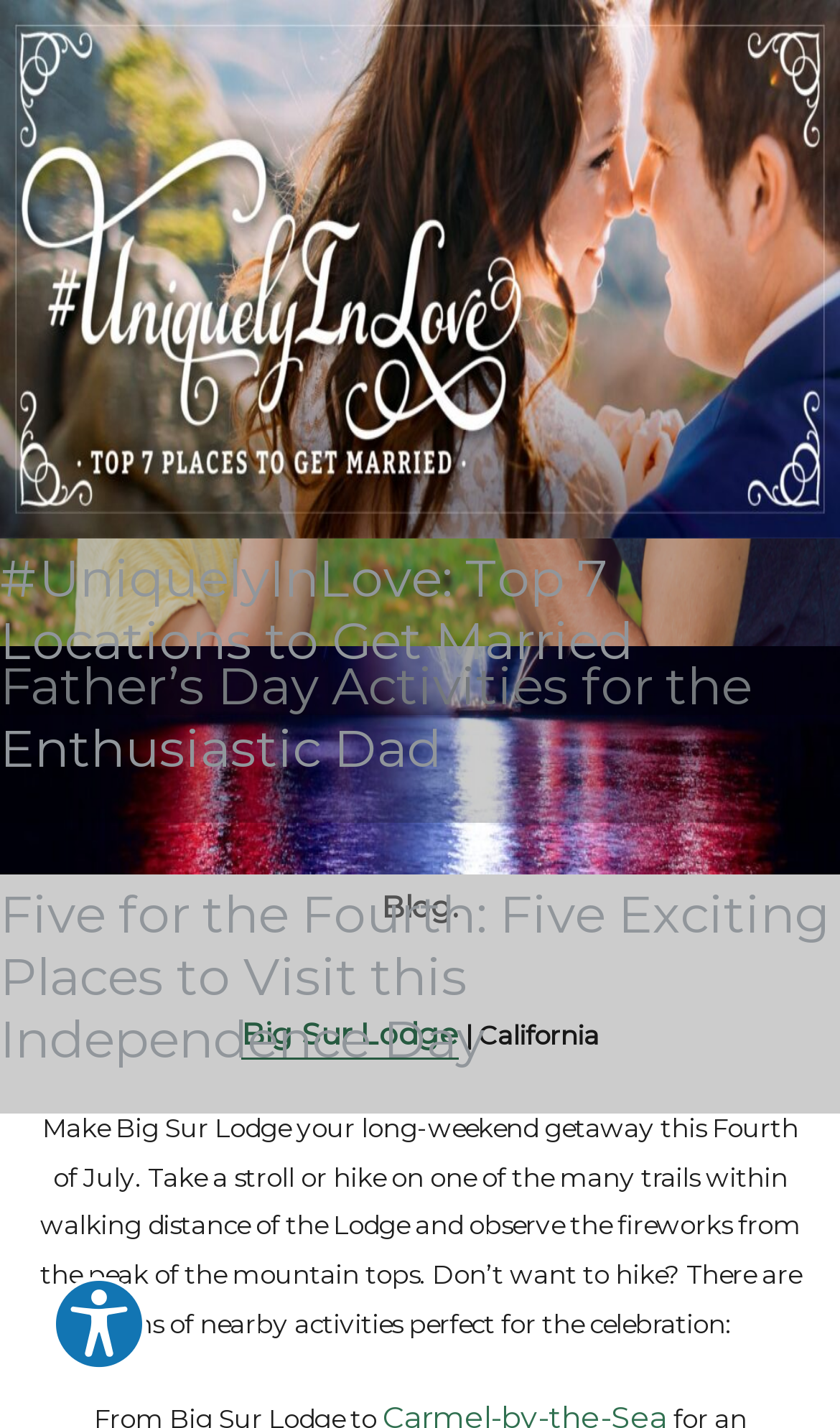Consider the image and give a detailed and elaborate answer to the question: 
What is the purpose of the 'Accessibility options' section?

I inferred the answer by looking at the 'Accessibility options' section, which has a button with the text 'Explore your accessibility options'. This suggests that the purpose of this section is to allow users to explore accessibility options.